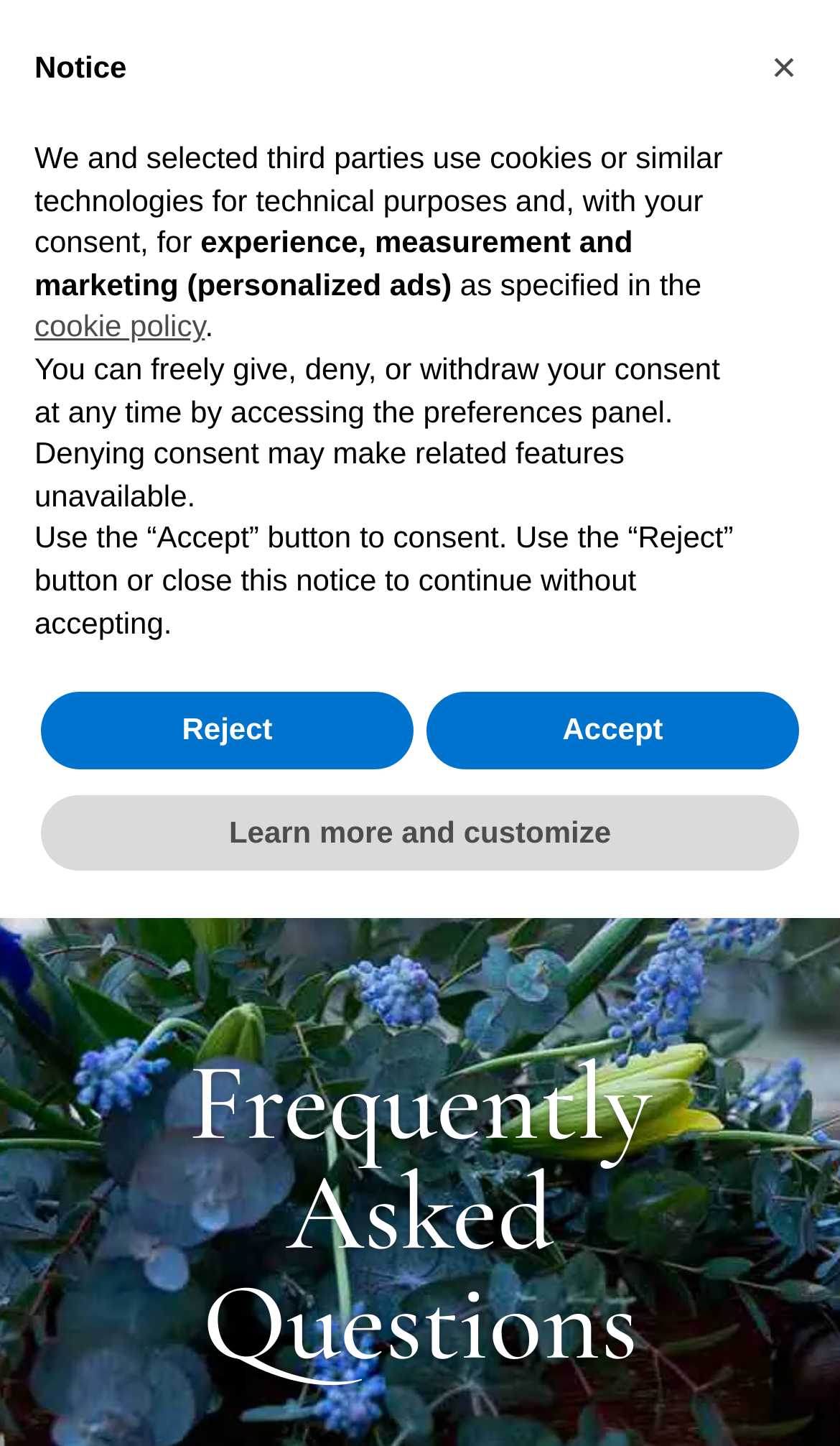What is the name of the website?
Can you provide a detailed and comprehensive answer to the question?

The name of the website can be found at the top left corner of the webpage, where the logo 'QDC' is displayed.